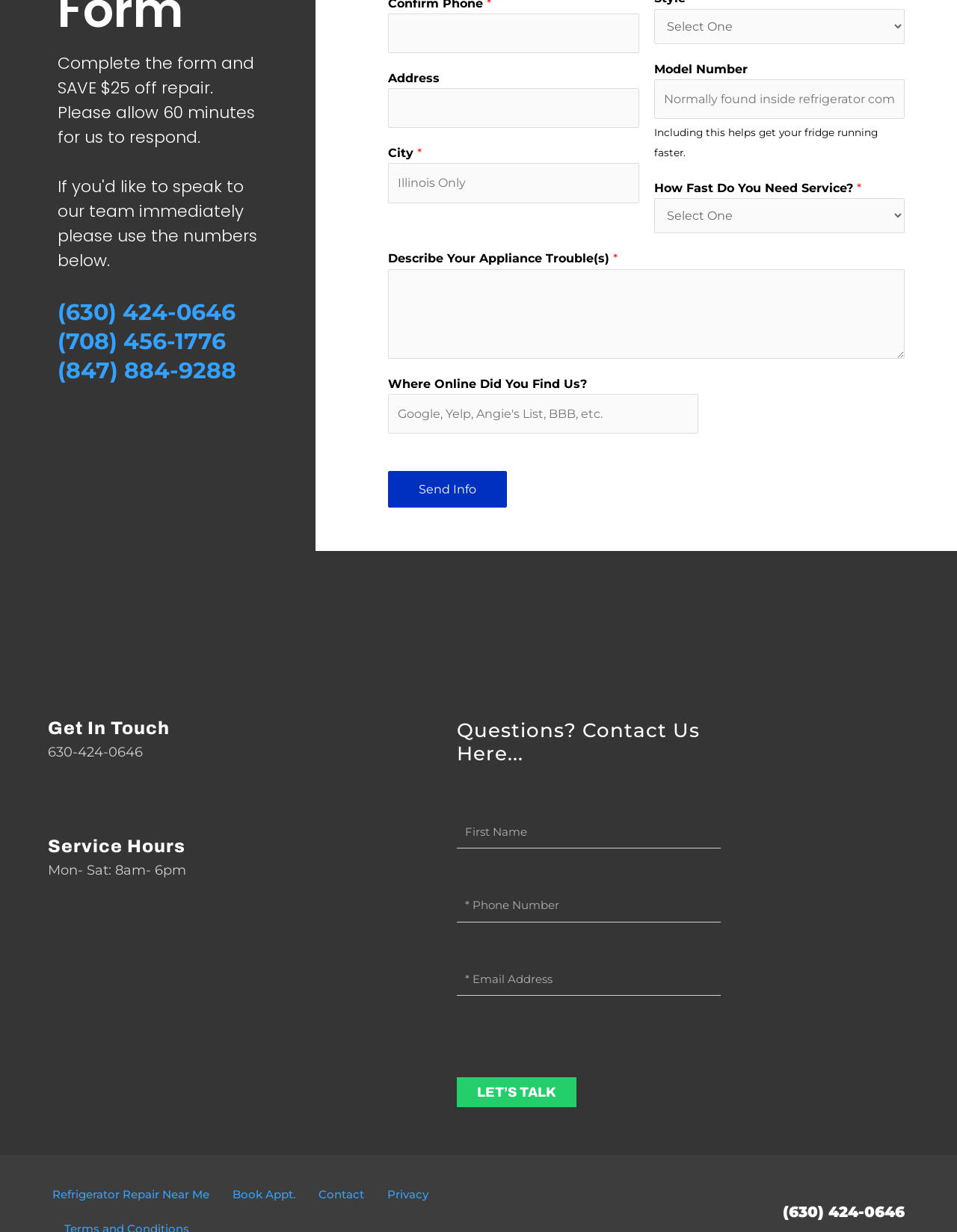What is the button text to submit the form?
Examine the image and provide an in-depth answer to the question.

The button text to submit the form is 'Send Info', which is located at the bottom of the form. The button is a call-to-action to submit the form and request service.